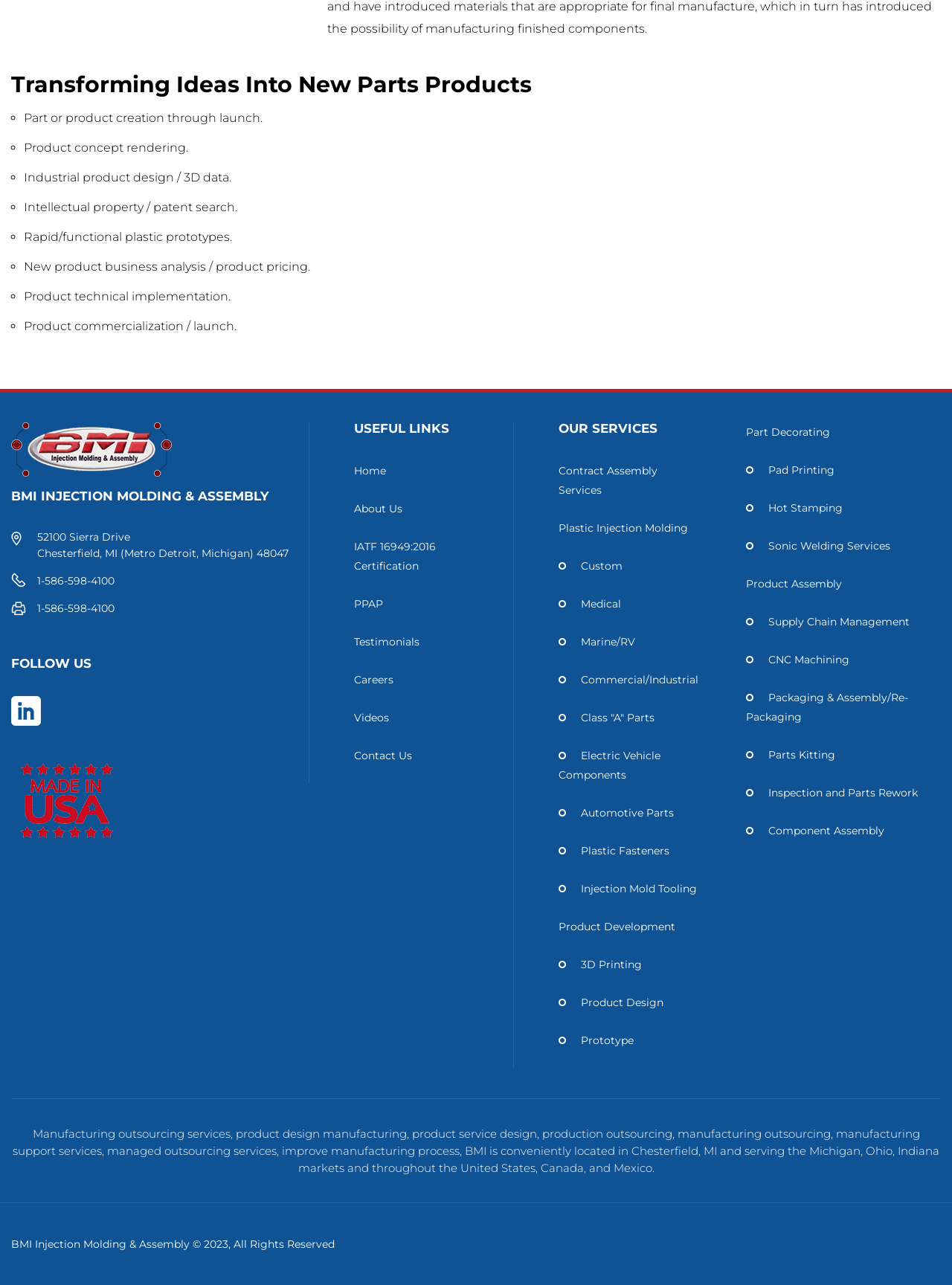Highlight the bounding box coordinates of the region I should click on to meet the following instruction: "Follow the 'Linkedin' link".

[0.012, 0.565, 0.043, 0.576]